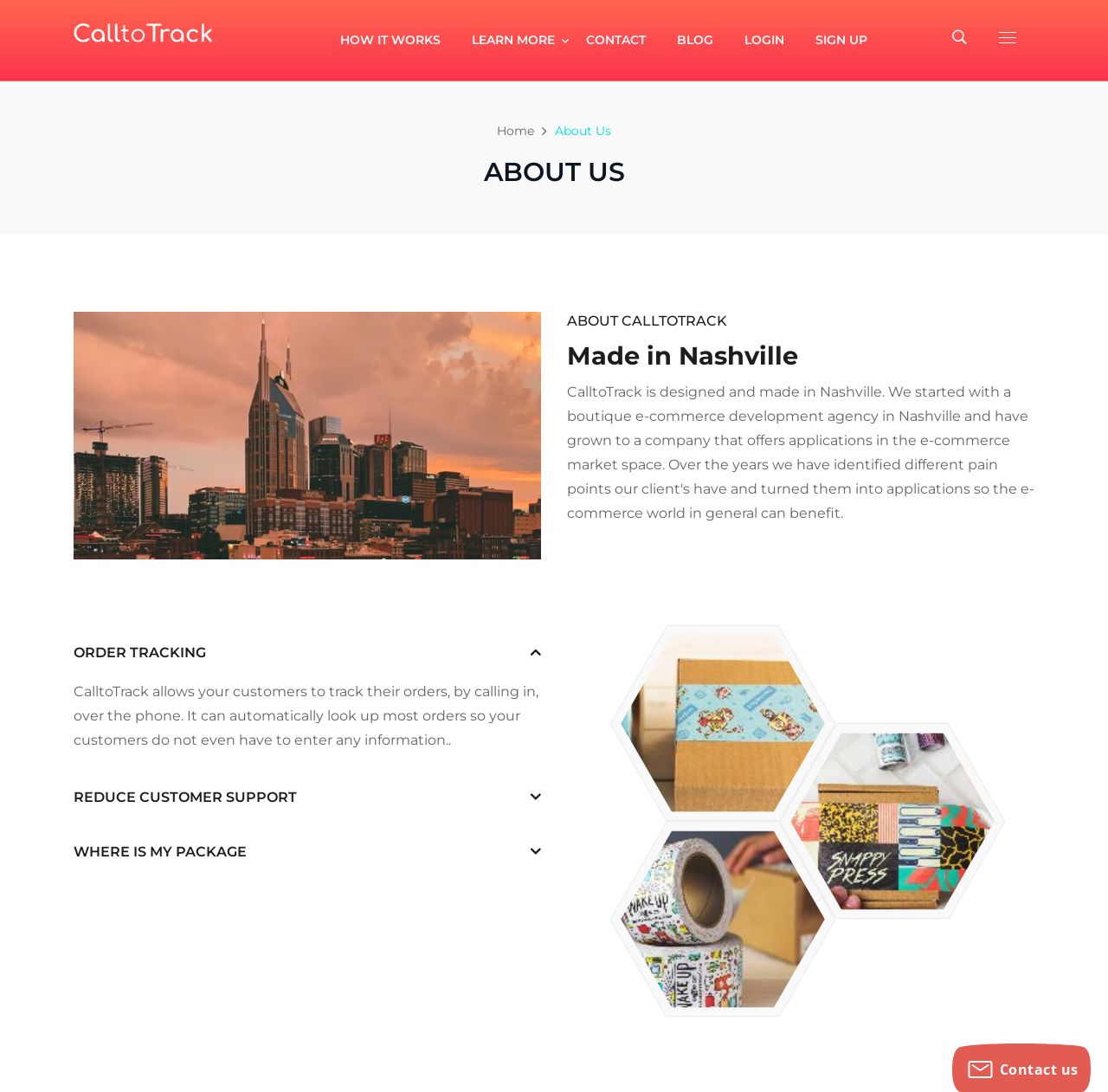Locate the bounding box coordinates of the element I should click to achieve the following instruction: "Click on the 'BLOG' link".

[0.597, 0.0, 0.658, 0.074]